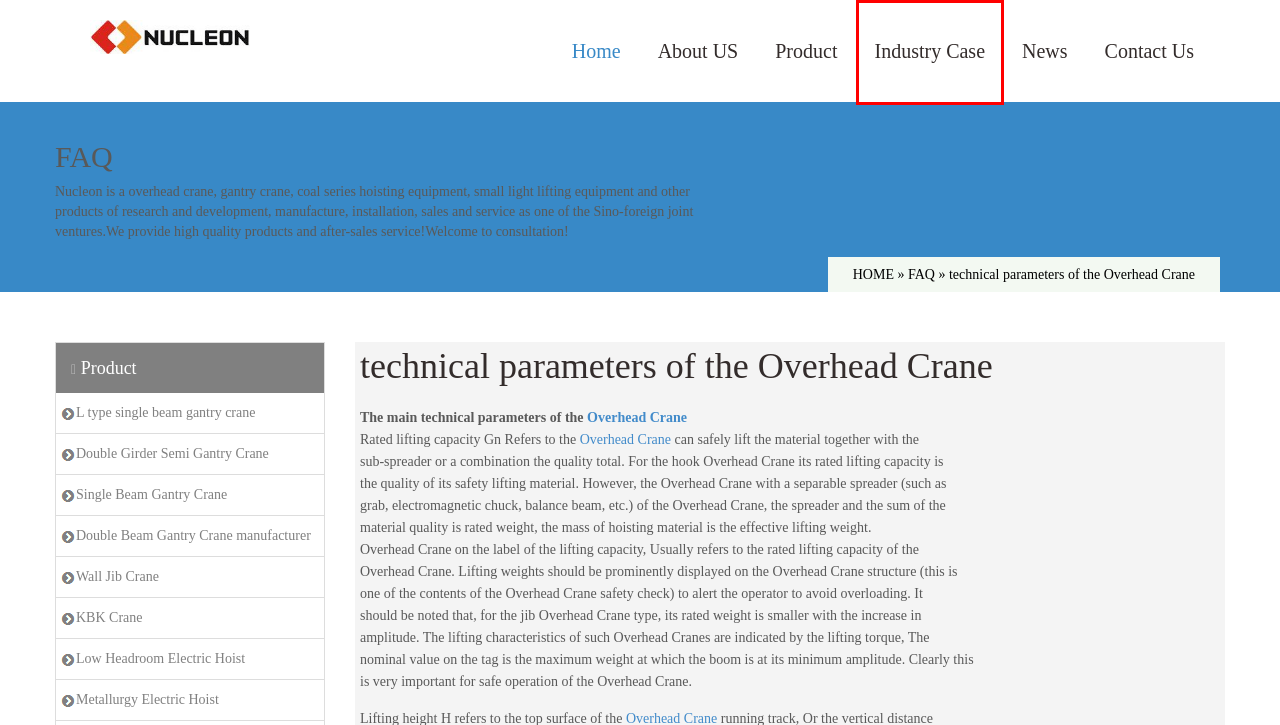Look at the screenshot of a webpage where a red rectangle bounding box is present. Choose the webpage description that best describes the new webpage after clicking the element inside the red bounding box. Here are the candidates:
A. Low Headroom Electric Hoist-nucleon crane group
B. Double Girder Semi Gantry Crane-nucleon crane group
C. Wall Jib Crane-nucleon crane group
D. Contact us-nucleon crane group
E. Case-nucleon crane group
F. Single Girder Overhead Crane-nucleon crane group
G. CaseProduct-nucleon crane group
H. Single Beam Gantry Crane-nucleon crane group

E